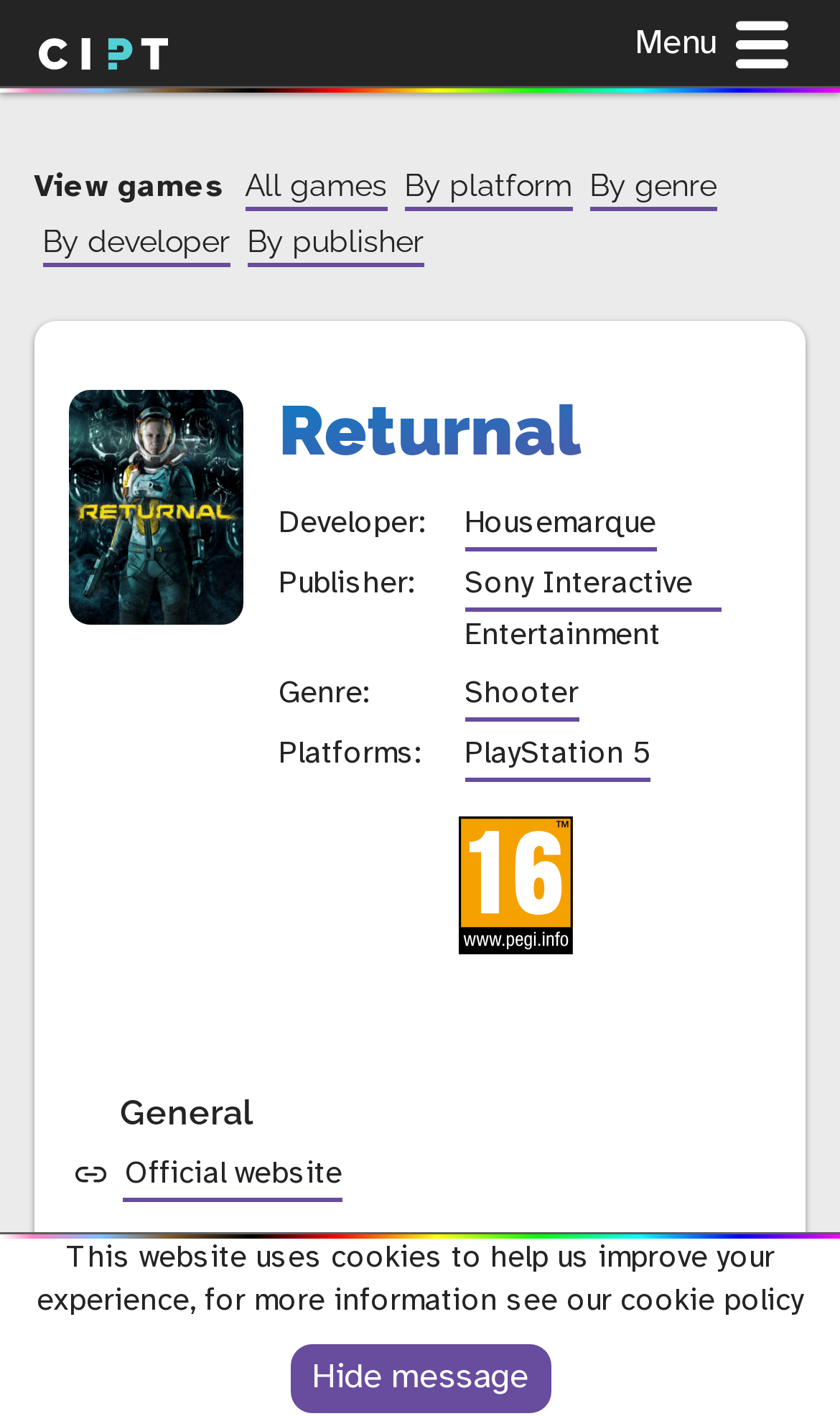Provide the bounding box coordinates for the UI element that is described by this text: "Website". The coordinates should be in the form of four float numbers between 0 and 1: [left, top, right, bottom].

[0.157, 0.954, 0.292, 0.99]